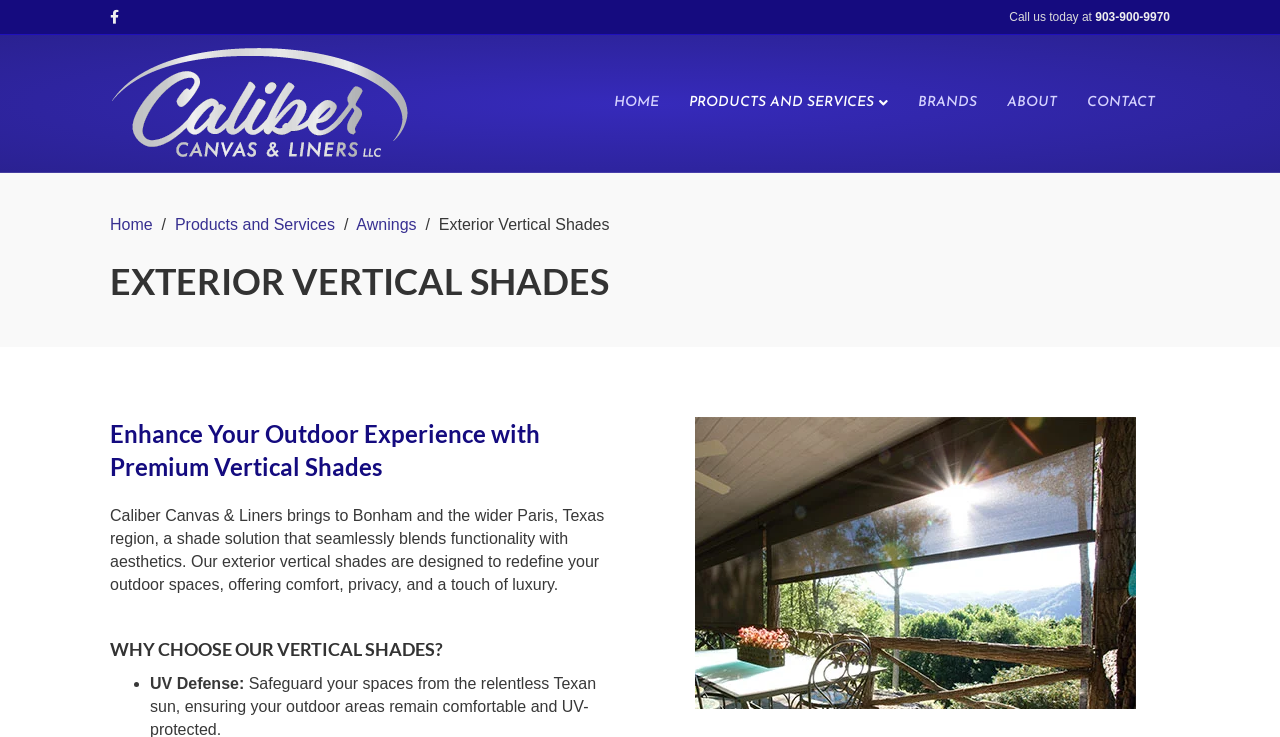Please indicate the bounding box coordinates of the element's region to be clicked to achieve the instruction: "Click on Facebook link". Provide the coordinates as four float numbers between 0 and 1, i.e., [left, top, right, bottom].

[0.086, 0.012, 0.105, 0.031]